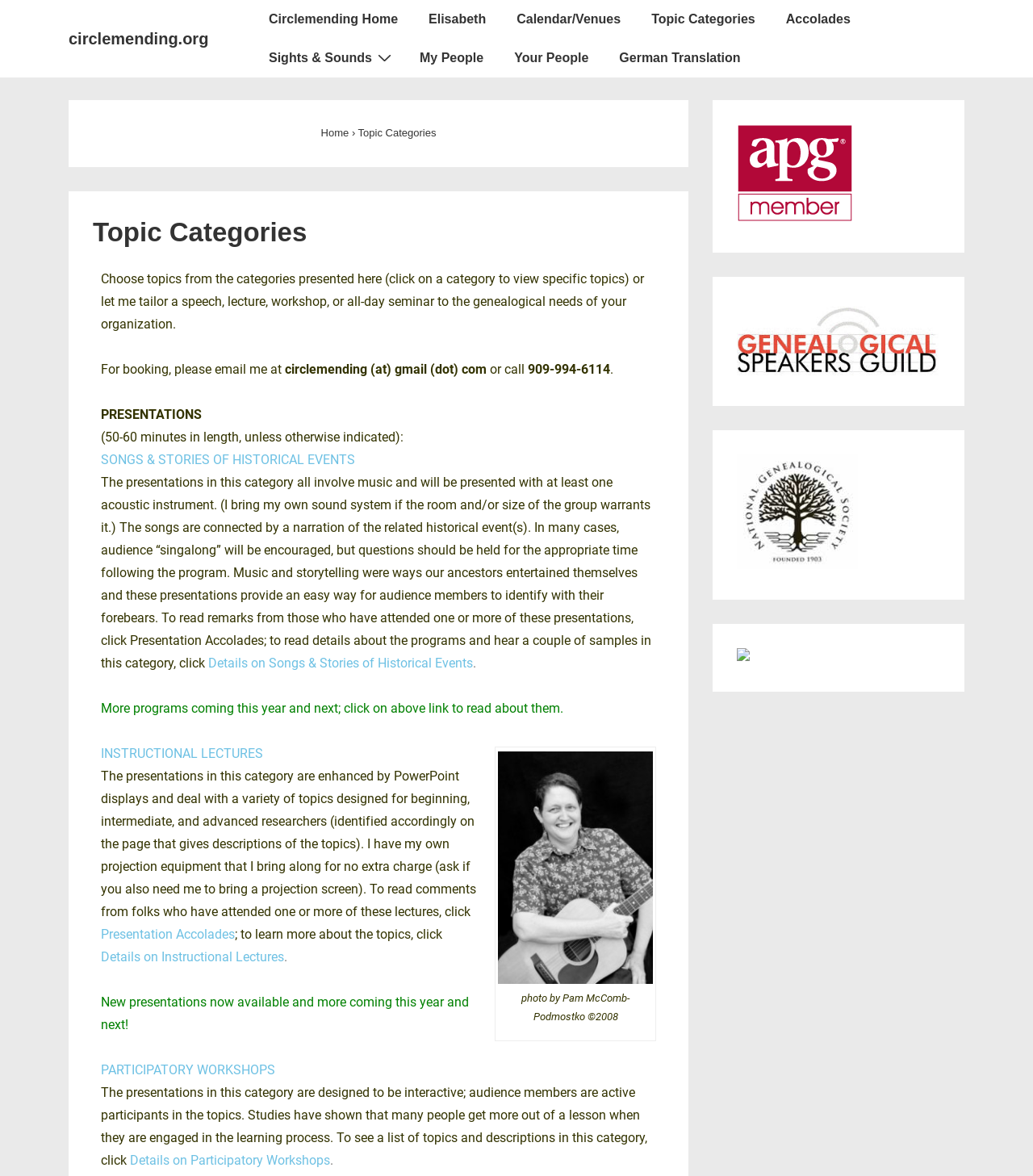Based on what you see in the screenshot, provide a thorough answer to this question: What is the contact email address for booking?

The contact email address for booking can be found in the middle of the webpage, where it says 'For booking, please email me at circlemending (at) gmail (dot) com'.